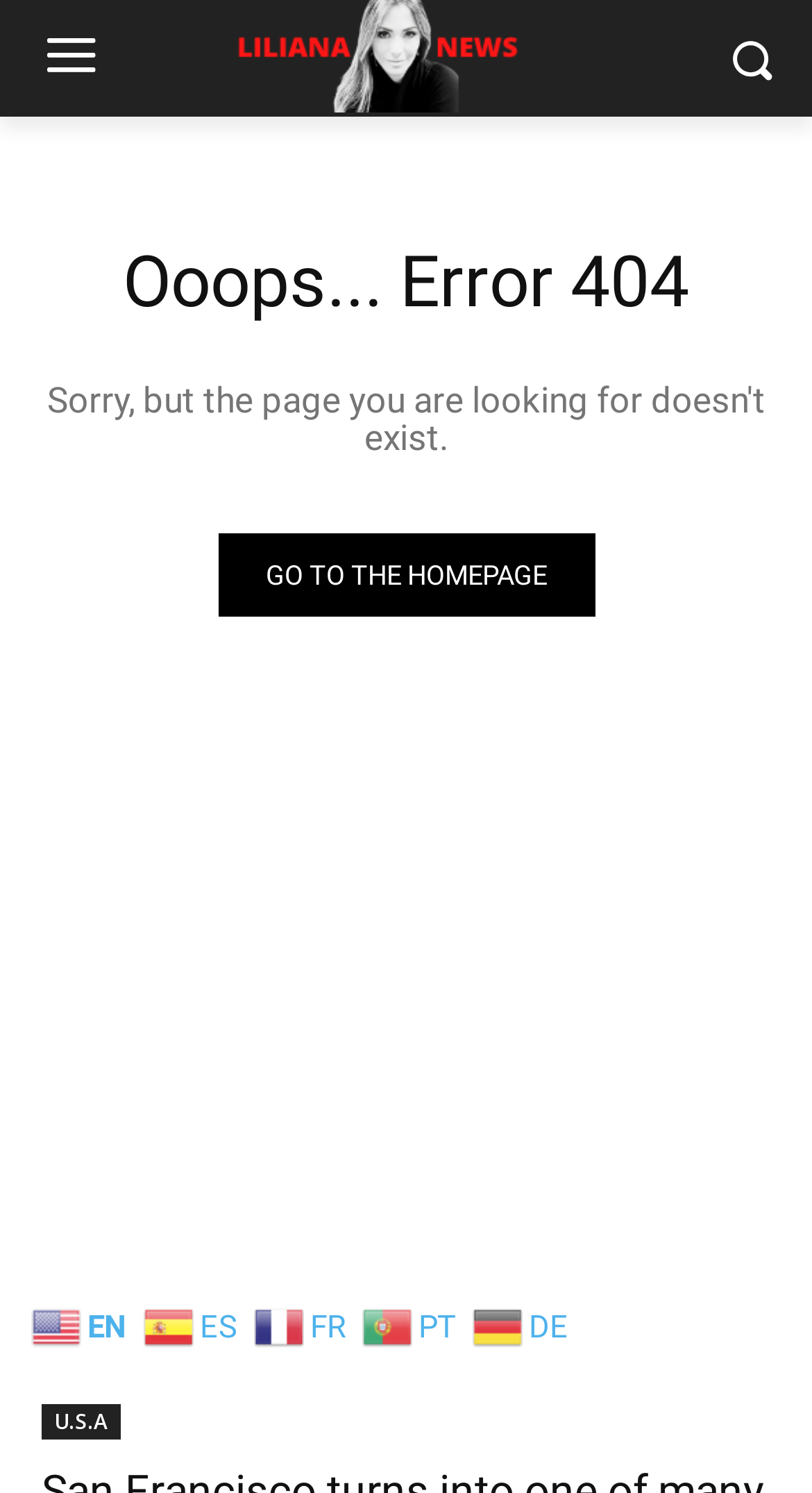Please find the bounding box for the UI element described by: "Go to the homepage".

[0.268, 0.357, 0.732, 0.413]